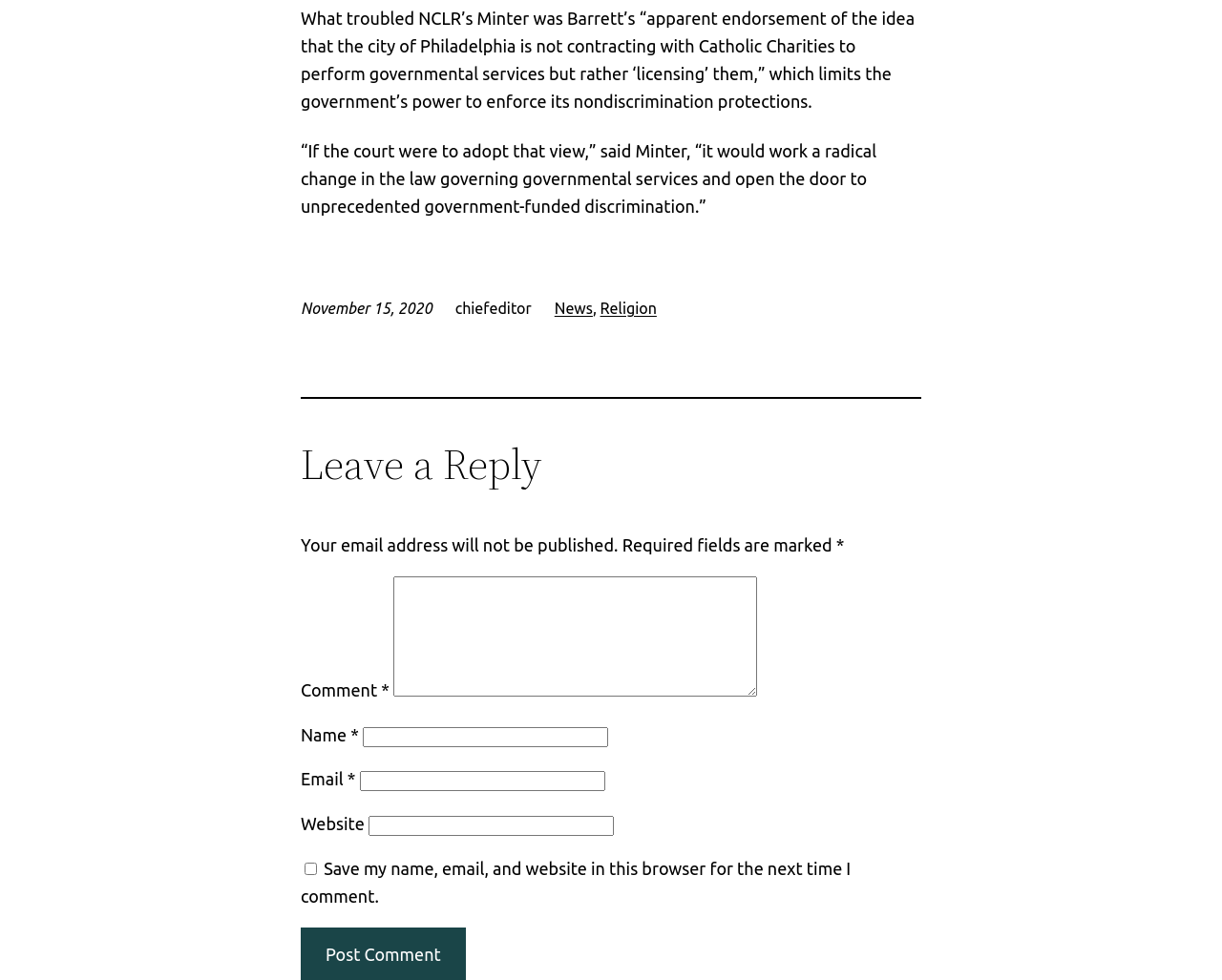Find the bounding box coordinates for the HTML element specified by: "parent_node: Website name="url"".

[0.301, 0.833, 0.502, 0.853]